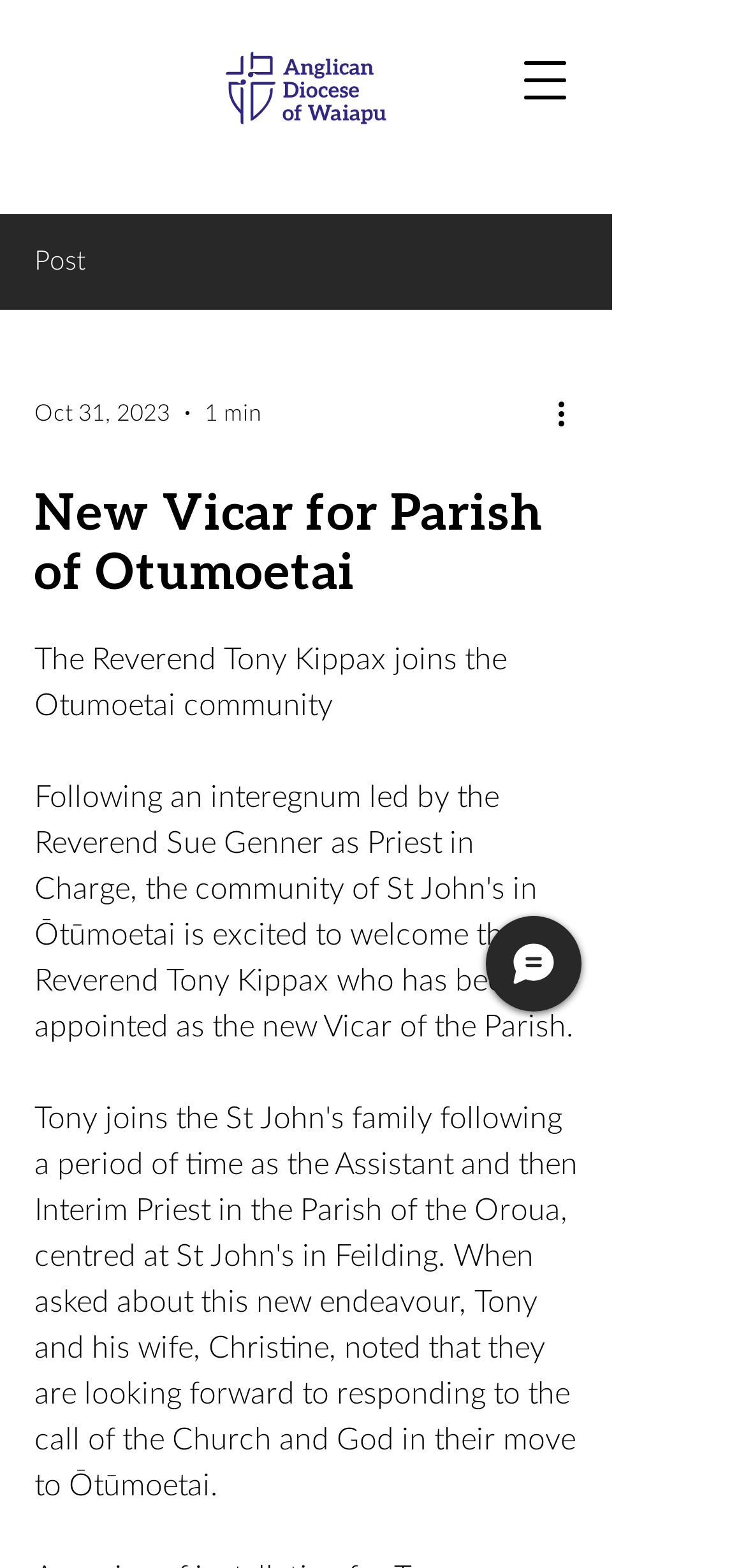Write an extensive caption that covers every aspect of the webpage.

The webpage is about the announcement of a new vicar for the Parish of Otumoetai. At the top, there is a button to open the navigation menu, positioned near the top right corner of the page. Below it, there is a link, and to its left, there is a post section with a label "Post" and a date "Oct 31, 2023" and a duration "1 min" written in a smaller font. 

To the right of the post section, there is a button "More actions" with an image icon. Below the post section, there is a heading "New Vicar for Parish of Otumoetai" in a larger font, followed by a paragraph of text "The Reverend Tony Kippax joins the Otumoetai community". 

At the bottom right corner of the page, there is a button "Chat" with an image icon. The overall content of the page is focused on the announcement of the new vicar, with a brief description of the event.